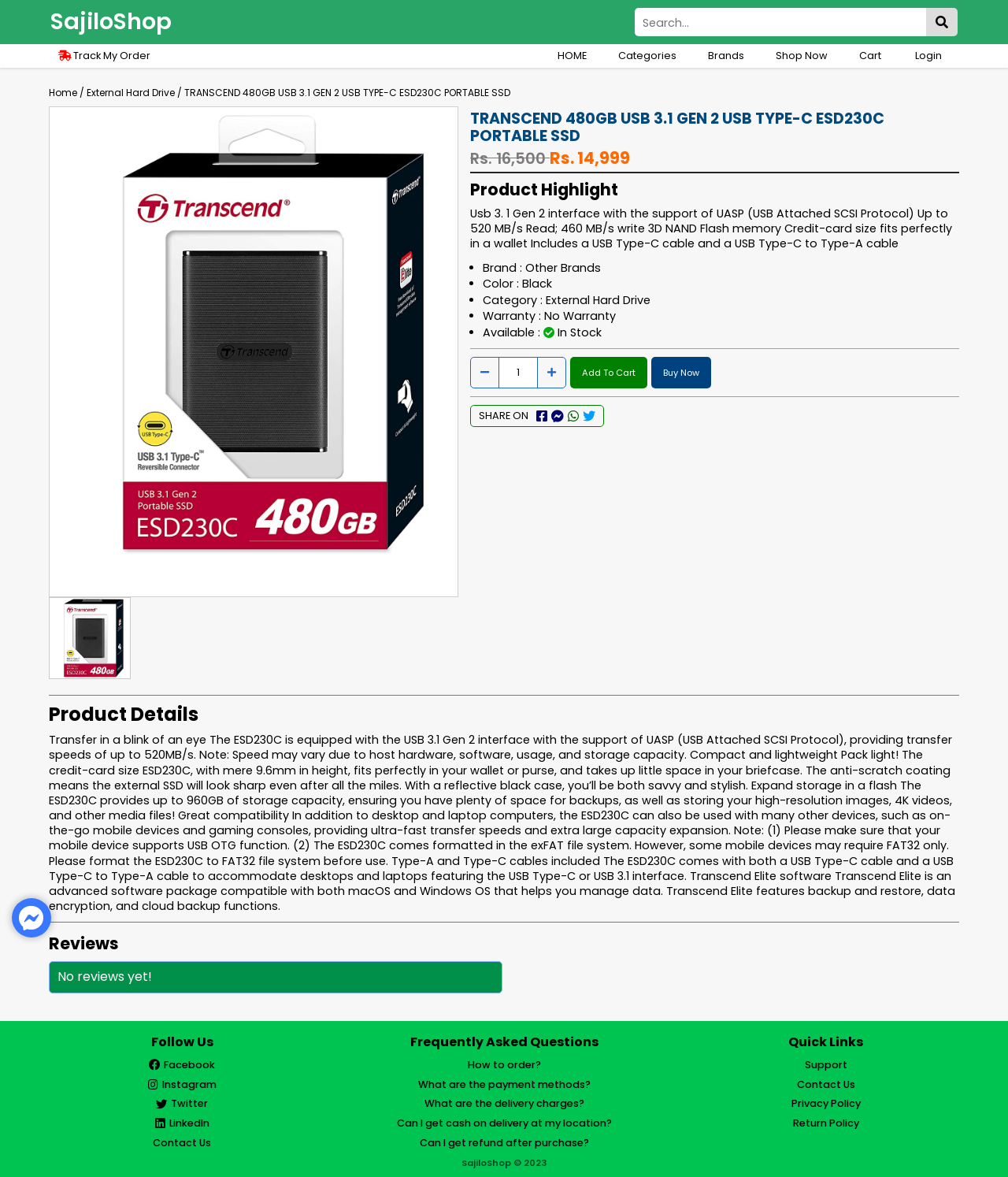Determine the bounding box coordinates of the section I need to click to execute the following instruction: "Track my order". Provide the coordinates as four float numbers between 0 and 1, i.e., [left, top, right, bottom].

[0.05, 0.037, 0.157, 0.058]